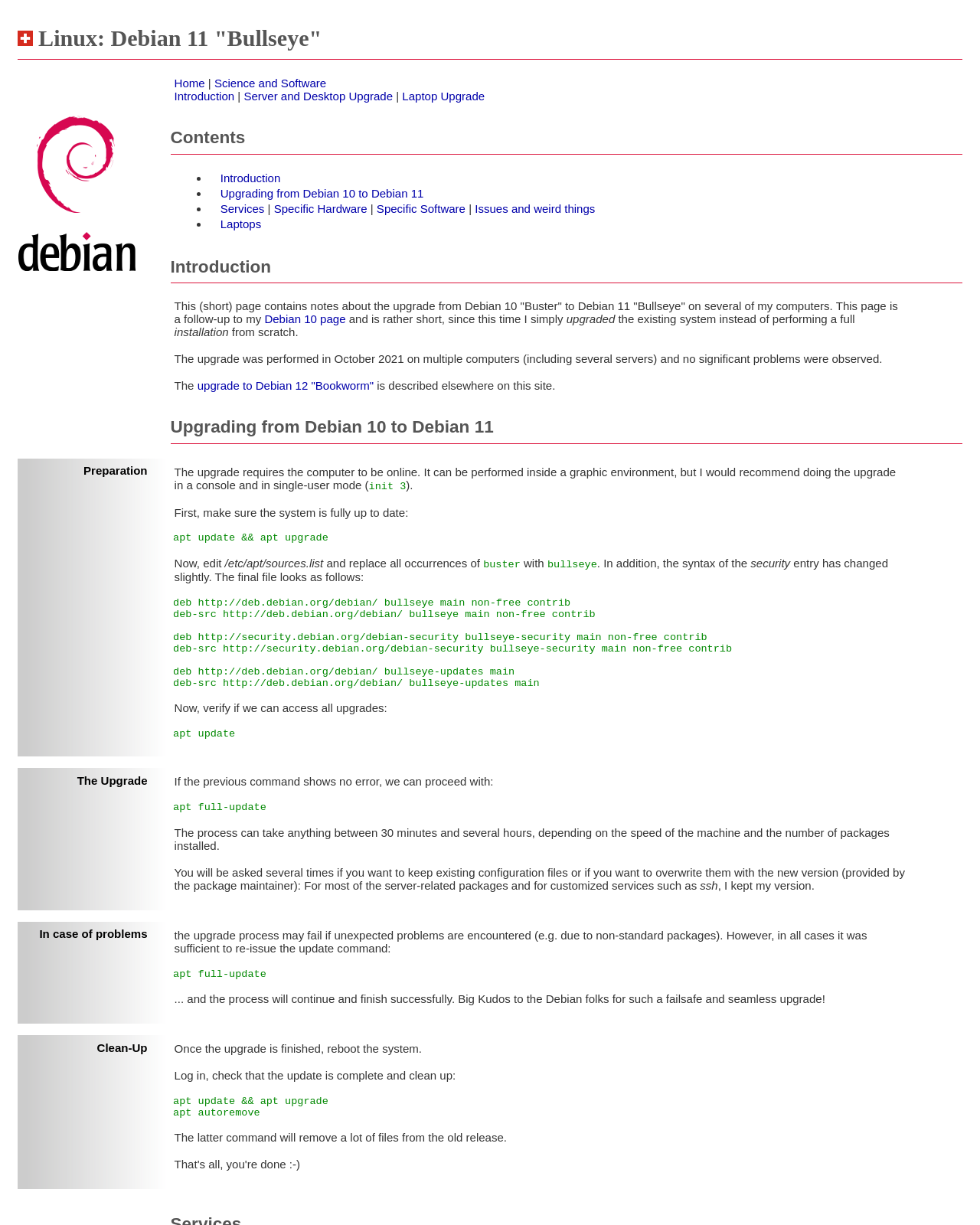Answer the following query with a single word or phrase:
What is the purpose of the 'apt autoremove' command?

remove old files